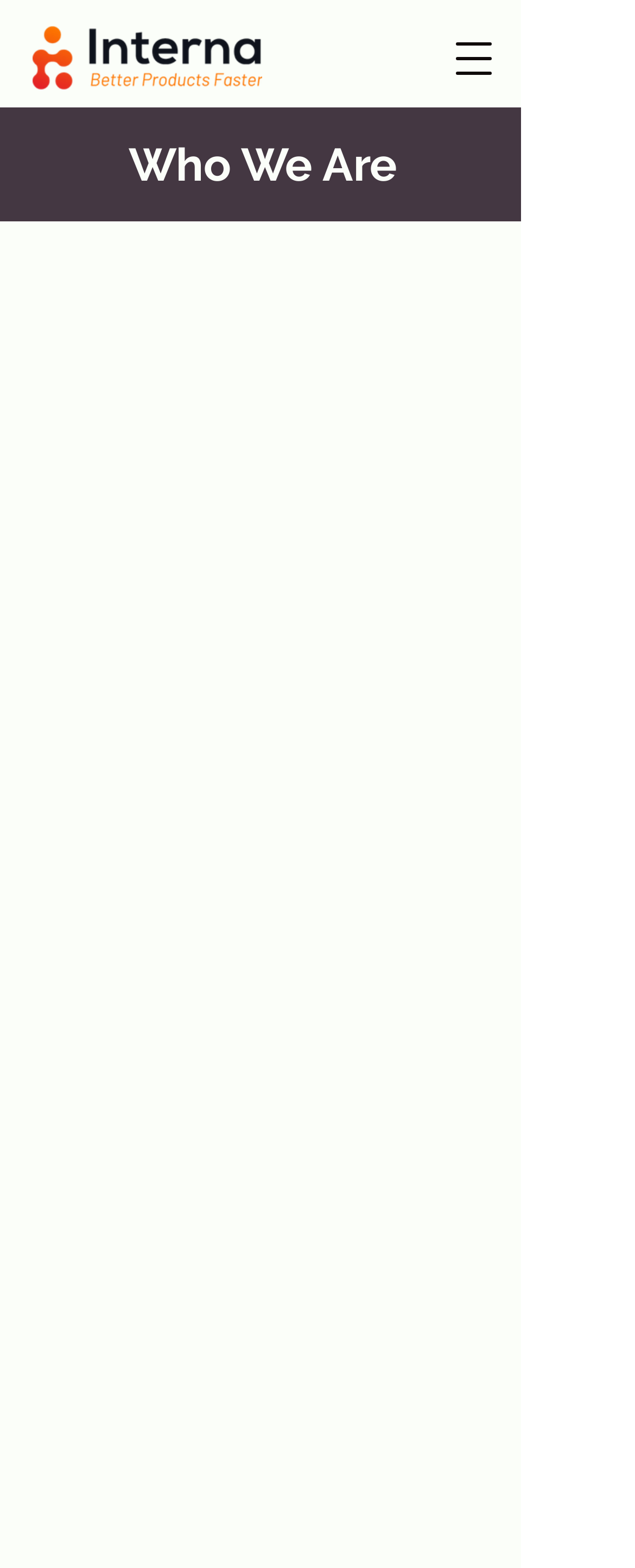What is the company's goal?
Could you give a comprehensive explanation in response to this question?

Based on the text, 'When we founded Interna in 2013, our goal was to bring what we had learned in our various roles as CPO and CTO about making product development successful and effective into other technology companies.', it is clear that the company's goal is to make product development successful.